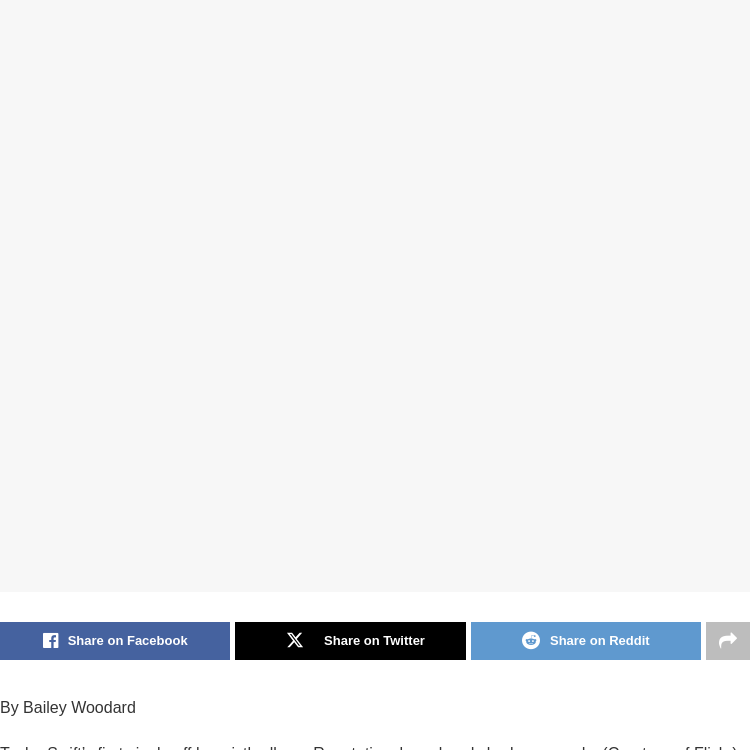Give a thorough explanation of the image.

The image features a captivating article titled "Taylor-made for Success," focusing on Taylor Swift's recent achievements in the music industry, particularly the success of her first single from the album *Reputation*. The article highlights the record-breaking impact of the single and its accompanying music video, emphasizing Swift's remarkable influence and popularity in the pop music landscape.

Authored by Bailey Woodard, the piece provides insights into the anticipation surrounding the release, along with Swift's strategic response to critics. Additional context is offered regarding Swift's past controversies, enhancing the narrative of her resilience and dominance in the music charts. The image appears to be part of a larger webpage that includes share buttons for social media platforms, aiming to encourage readers to spread the article's content across Facebook, Twitter, and Reddit.